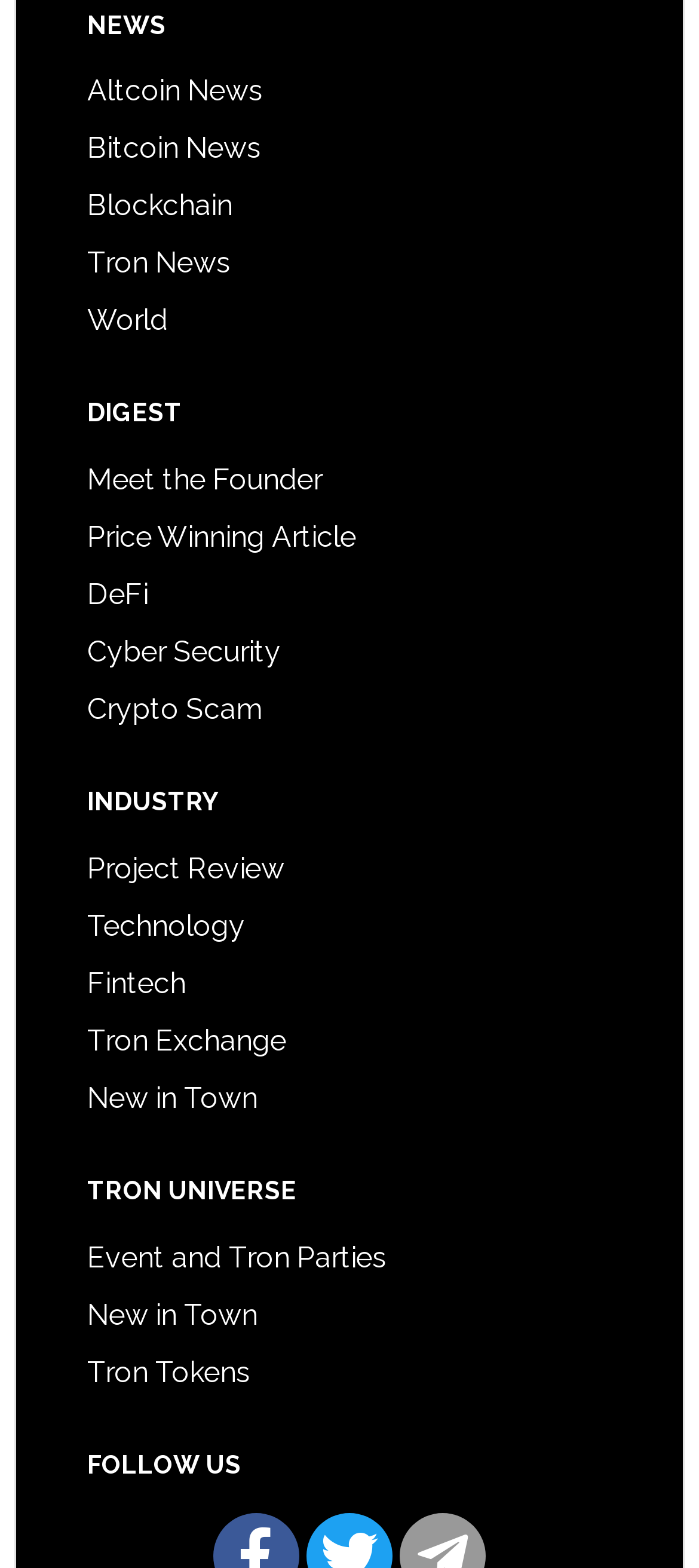Find the bounding box coordinates of the element you need to click on to perform this action: 'Read Altcoin News'. The coordinates should be represented by four float values between 0 and 1, in the format [left, top, right, bottom].

[0.125, 0.047, 0.376, 0.069]